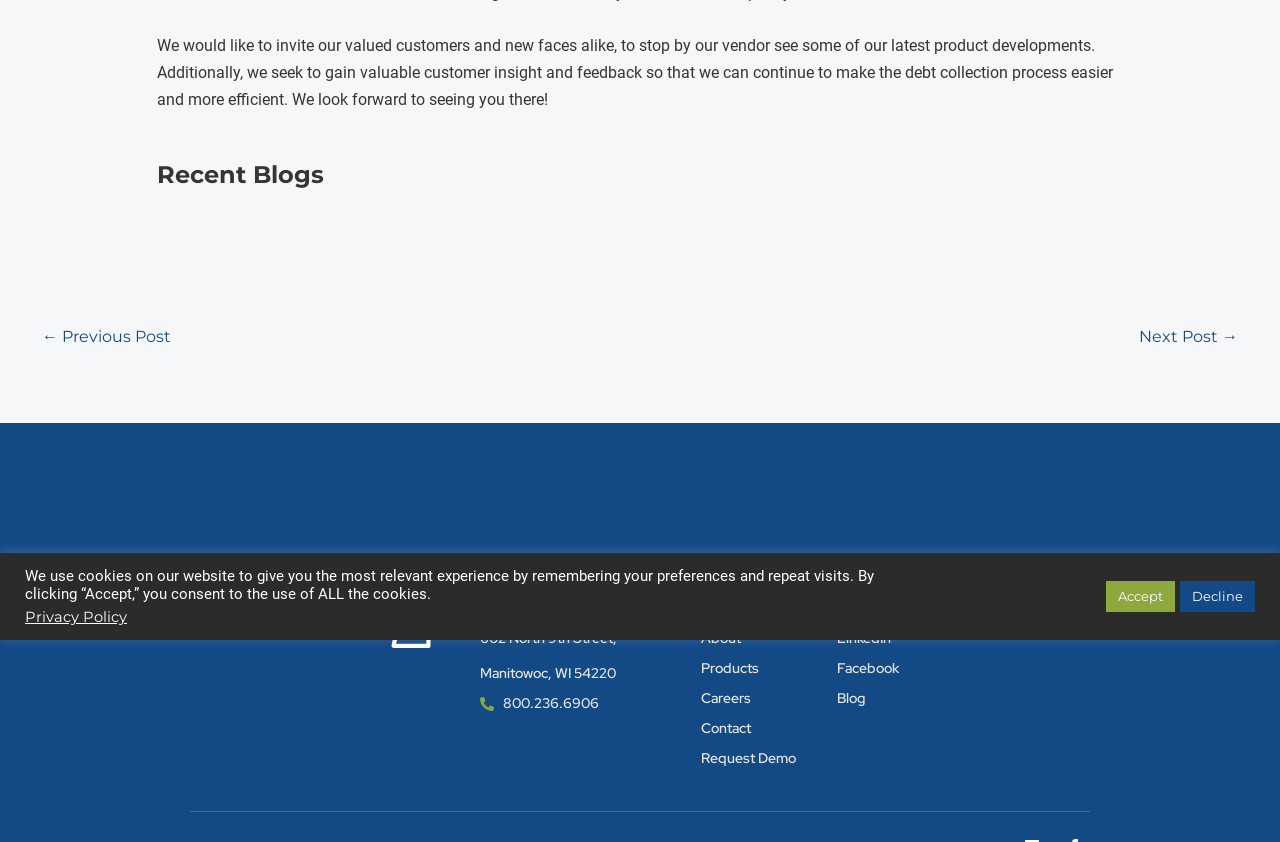Identify and provide the bounding box for the element described by: "Next Post →".

[0.89, 0.38, 0.967, 0.424]